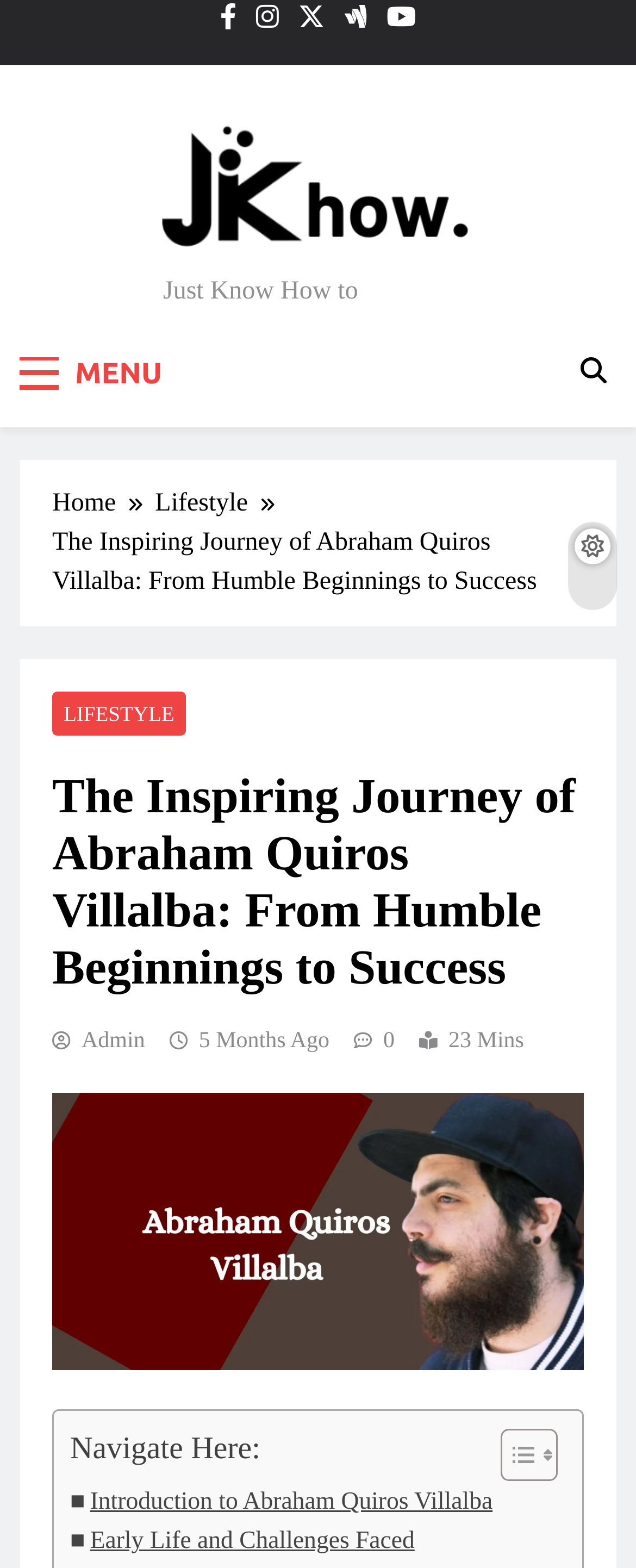Identify the bounding box coordinates of the clickable region required to complete the instruction: "Read the introduction to Abraham Quiros Villalba". The coordinates should be given as four float numbers within the range of 0 and 1, i.e., [left, top, right, bottom].

[0.11, 0.946, 0.774, 0.971]